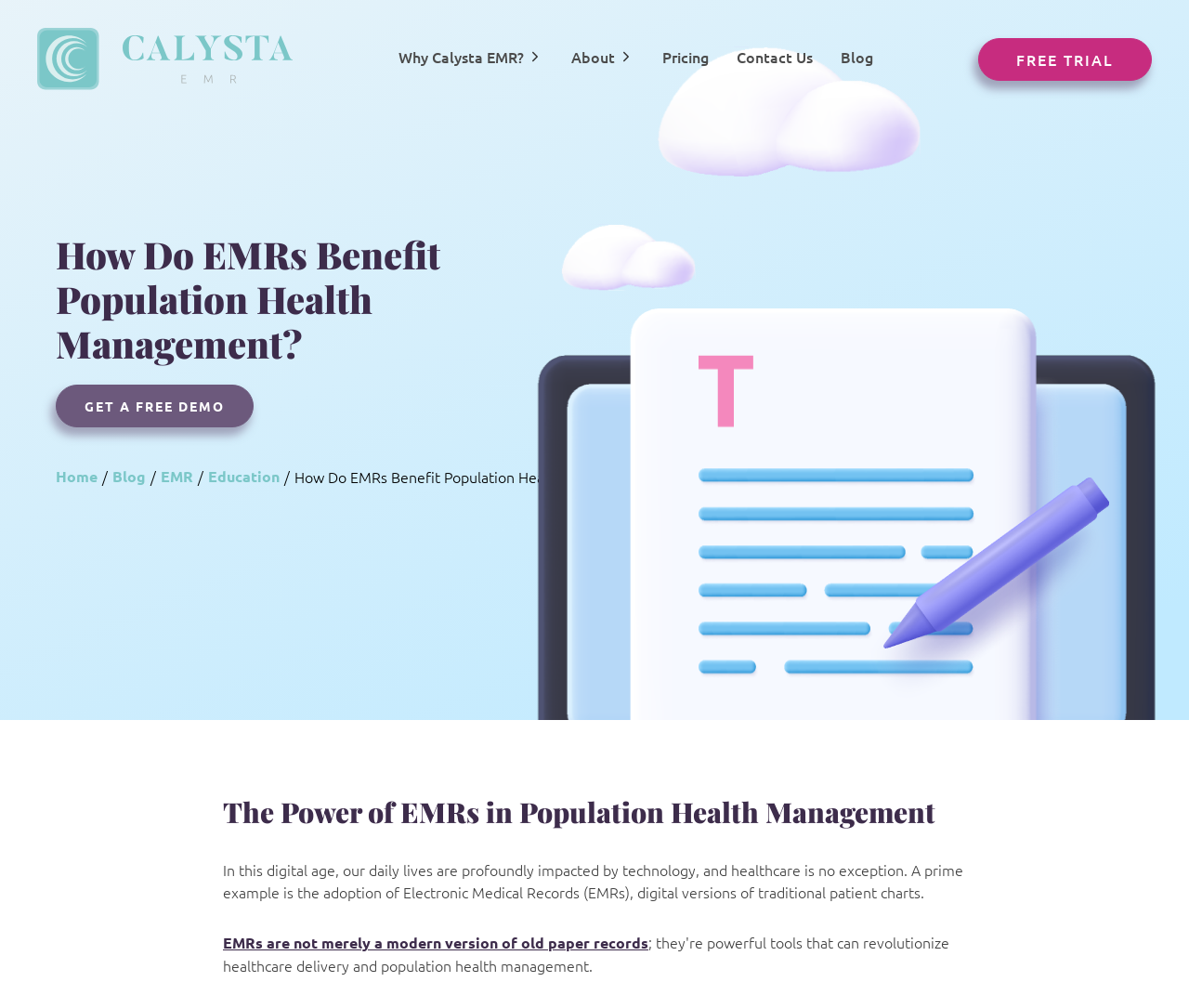What is the theme of the webpage?
Examine the image and provide an in-depth answer to the question.

I read the text content of the webpage, including the heading 'How Do EMRs Benefit Population Health Management?' and the paragraph starting with 'In this digital age...'. Based on this content, I inferred that the theme of the webpage is related to healthcare technology, specifically Electronic Medical Records (EMRs).